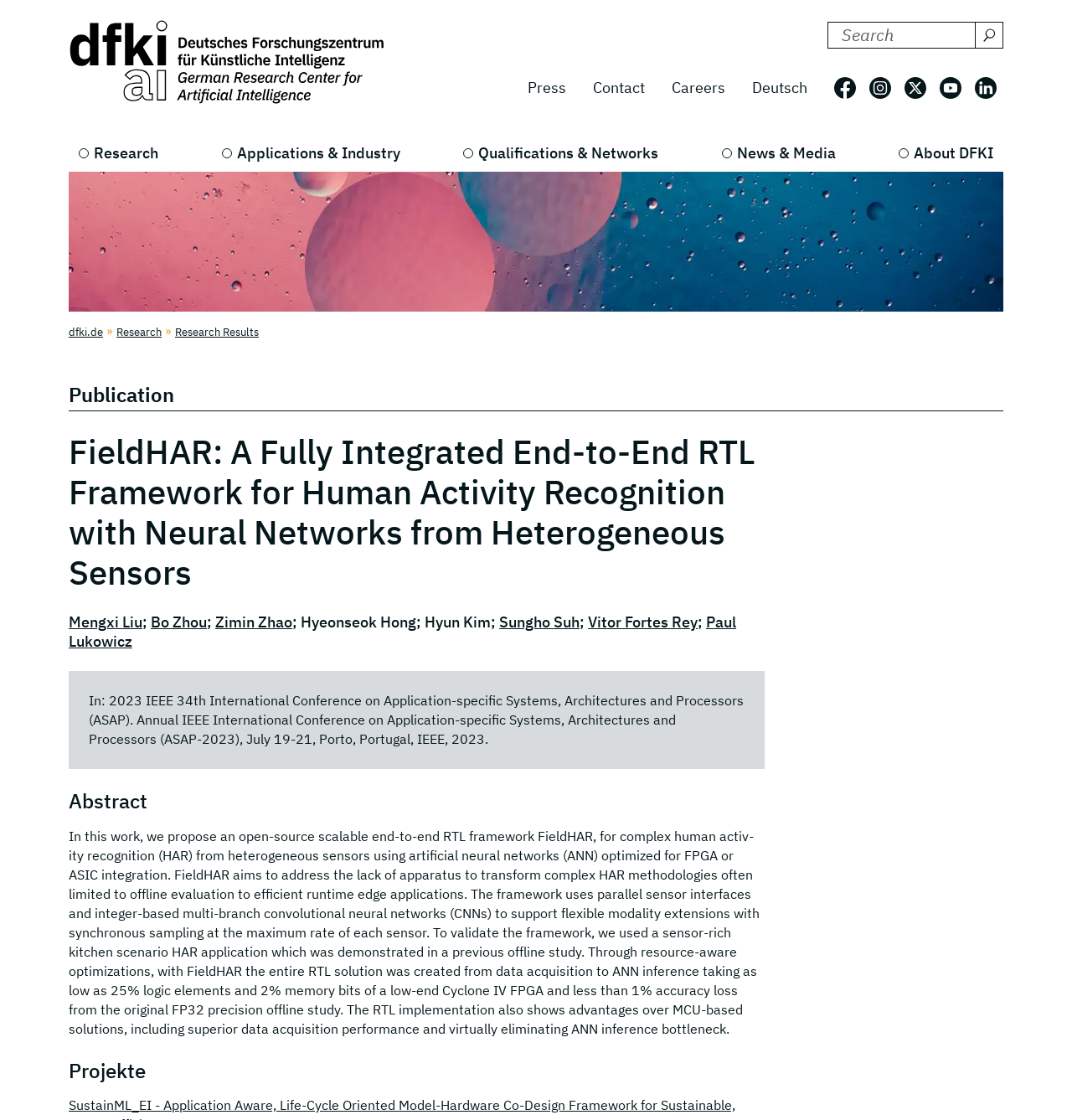Give a one-word or one-phrase response to the question: 
What is the name of the research center?

Deutsches Forschungszentrum für Künstliche Intelligenz